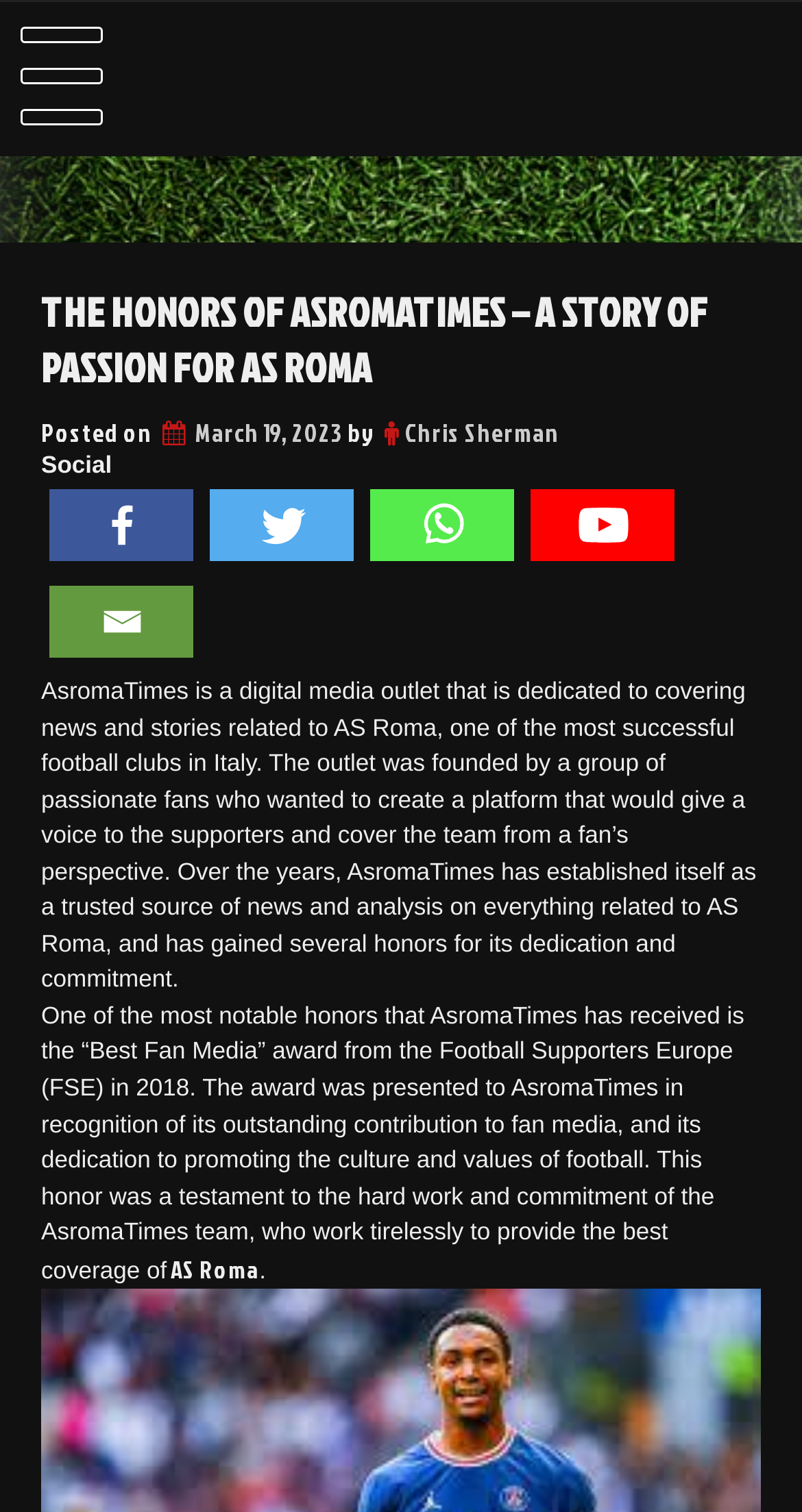Please identify the bounding box coordinates of the area that needs to be clicked to fulfill the following instruction: "Learn more about AS Roma."

[0.208, 0.827, 0.323, 0.851]